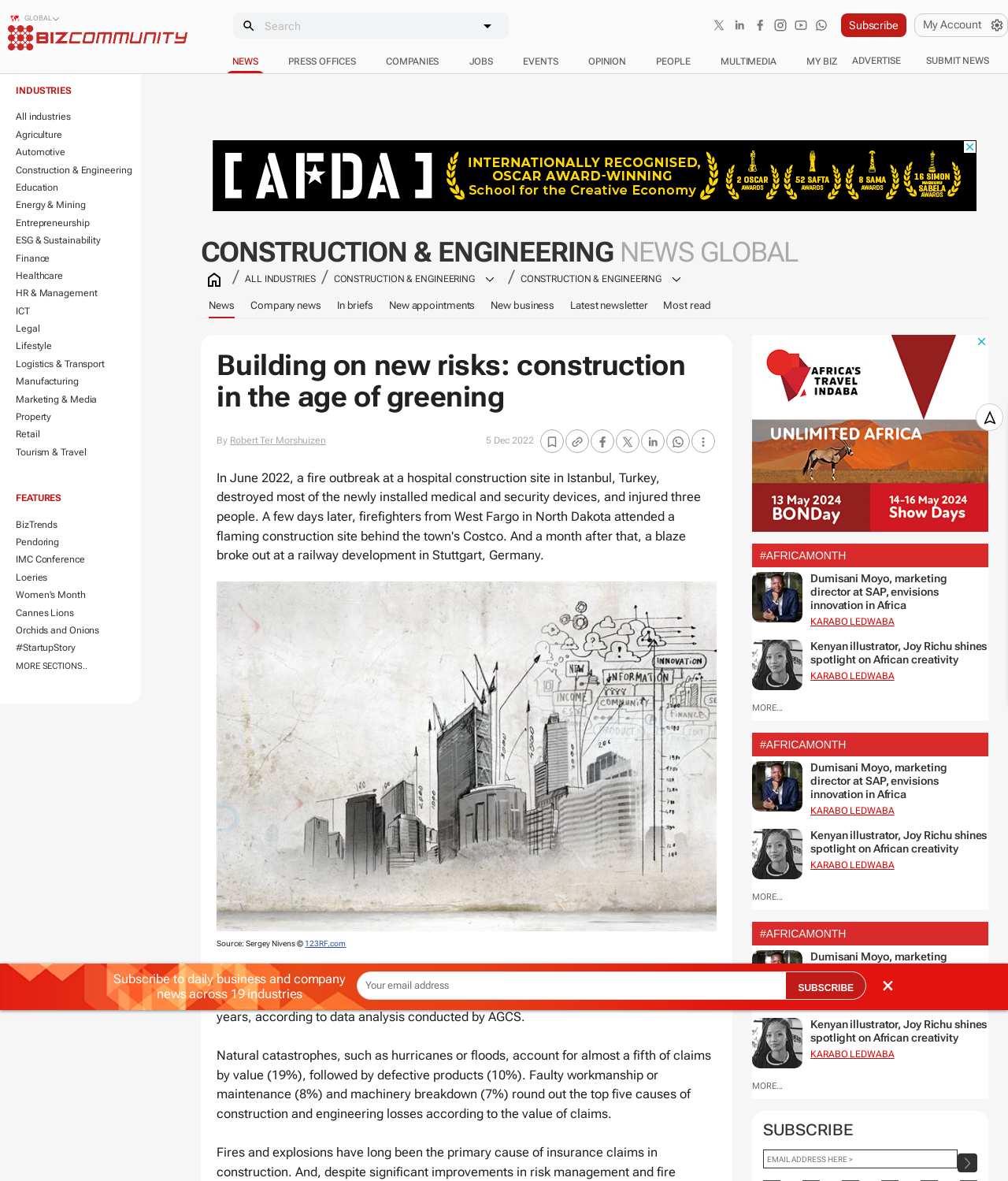Given the description: "Tourism & Travel", determine the bounding box coordinates of the UI element. The coordinates should be formatted as four float numbers between 0 and 1, [left, top, right, bottom].

[0.016, 0.375, 0.14, 0.39]